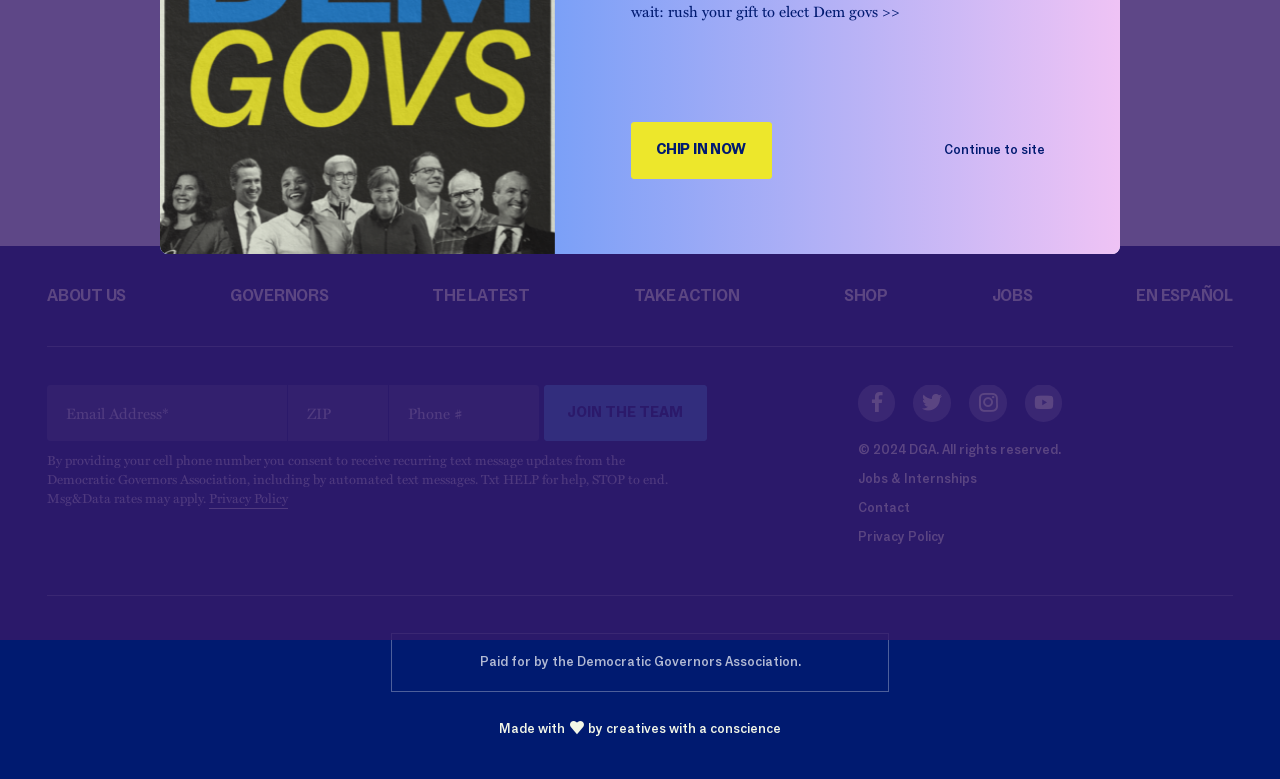Based on the element description parent_node: Phone name="PhoneNumber" placeholder="Phone #", identify the bounding box coordinates for the UI element. The coordinates should be in the format (top-left x, top-left y, bottom-right x, bottom-right y) and within the 0 to 1 range.

[0.304, 0.494, 0.421, 0.567]